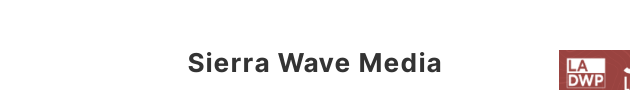What is the color of the text in the logo?
Based on the image, answer the question with as much detail as possible.

The caption states that the design incorporates bold black text on a white background, implying that the text in the logo is black in color.